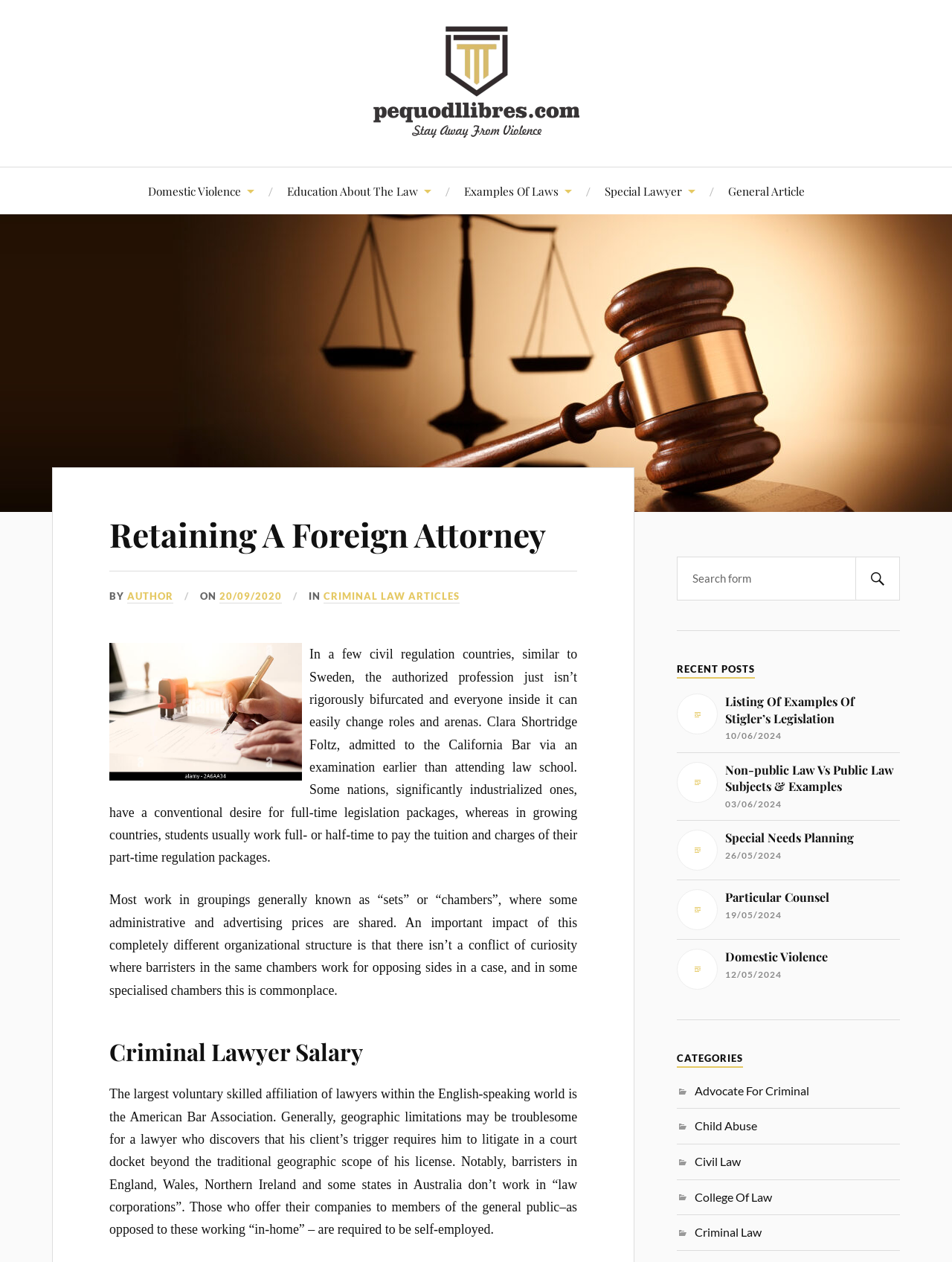What type of law is discussed in the article?
Refer to the image and provide a one-word or short phrase answer.

Criminal Law